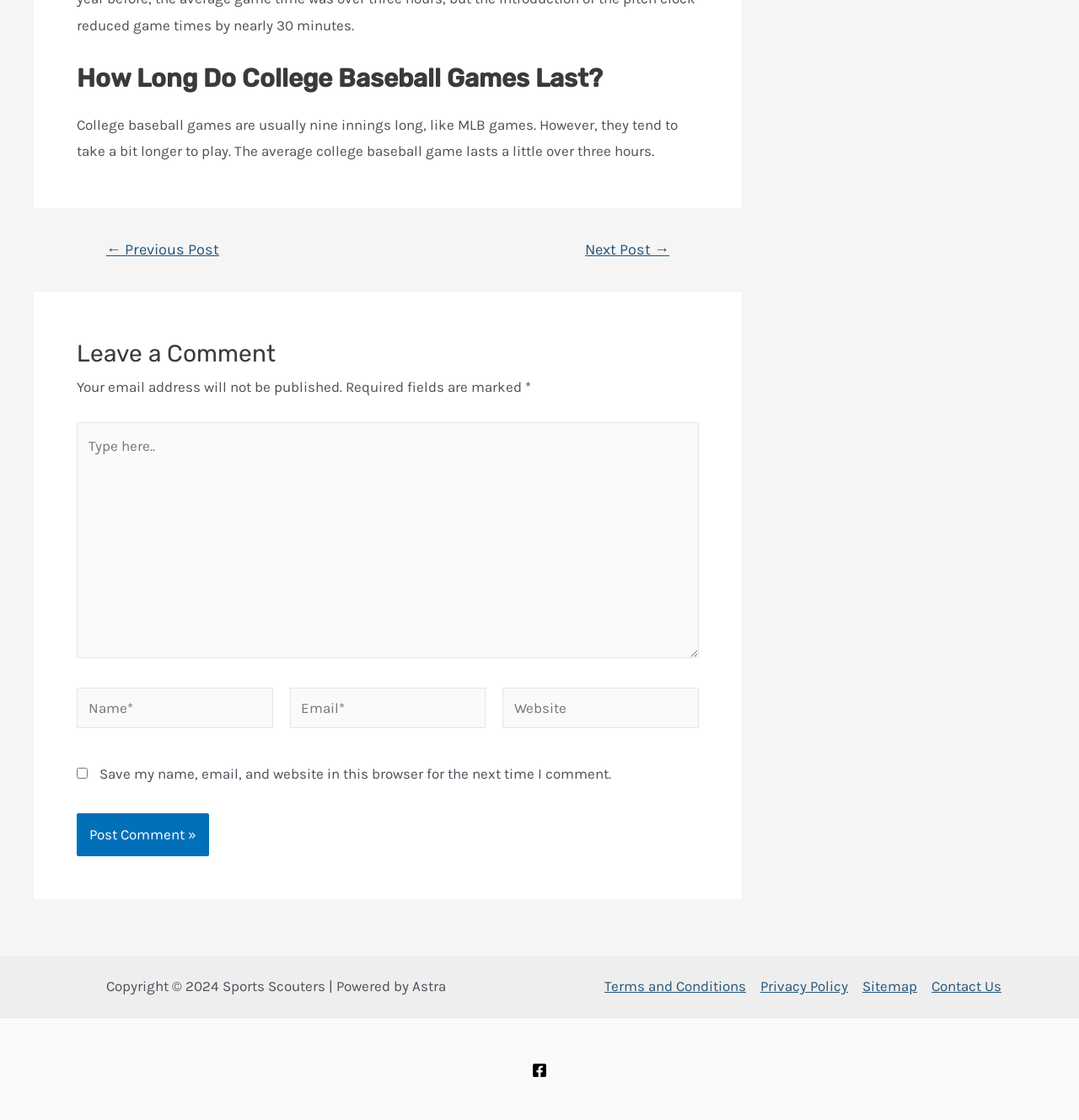Determine the bounding box of the UI component based on this description: "Terms and Conditions". The bounding box coordinates should be four float values between 0 and 1, i.e., [left, top, right, bottom].

[0.56, 0.869, 0.698, 0.893]